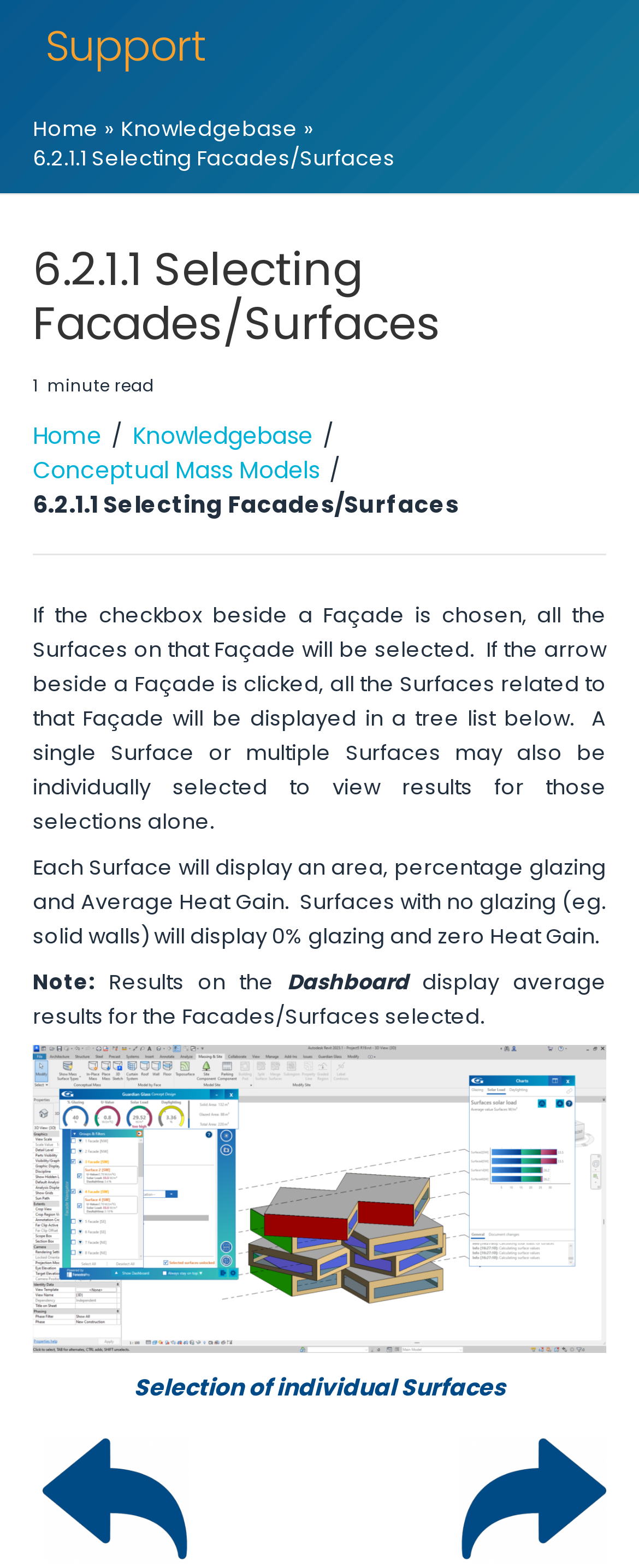Predict the bounding box coordinates of the UI element that matches this description: "Home". The coordinates should be in the format [left, top, right, bottom] with each value between 0 and 1.

[0.051, 0.073, 0.154, 0.091]